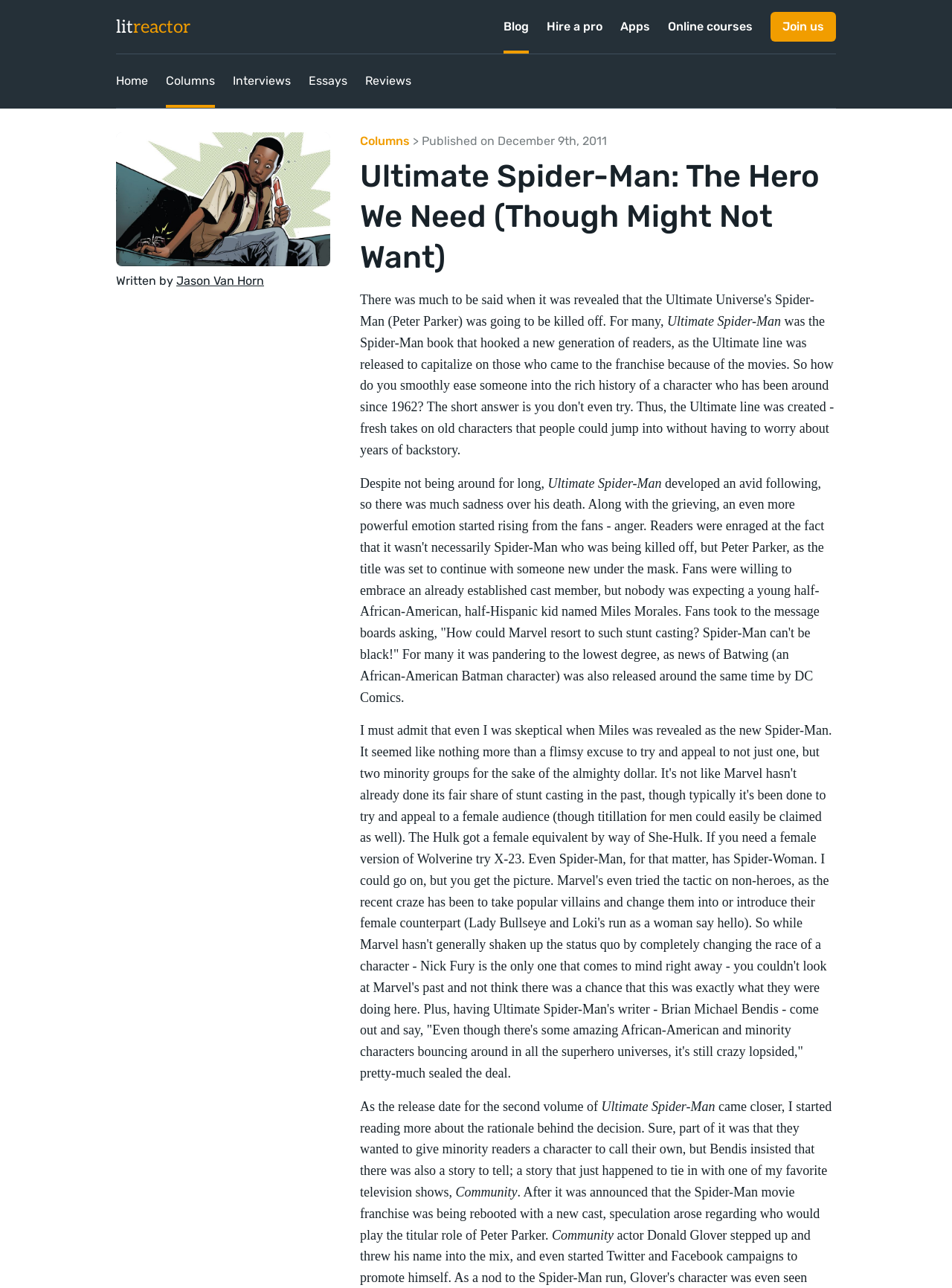Please specify the bounding box coordinates of the region to click in order to perform the following instruction: "Visit the 'Home' page".

[0.122, 0.042, 0.155, 0.084]